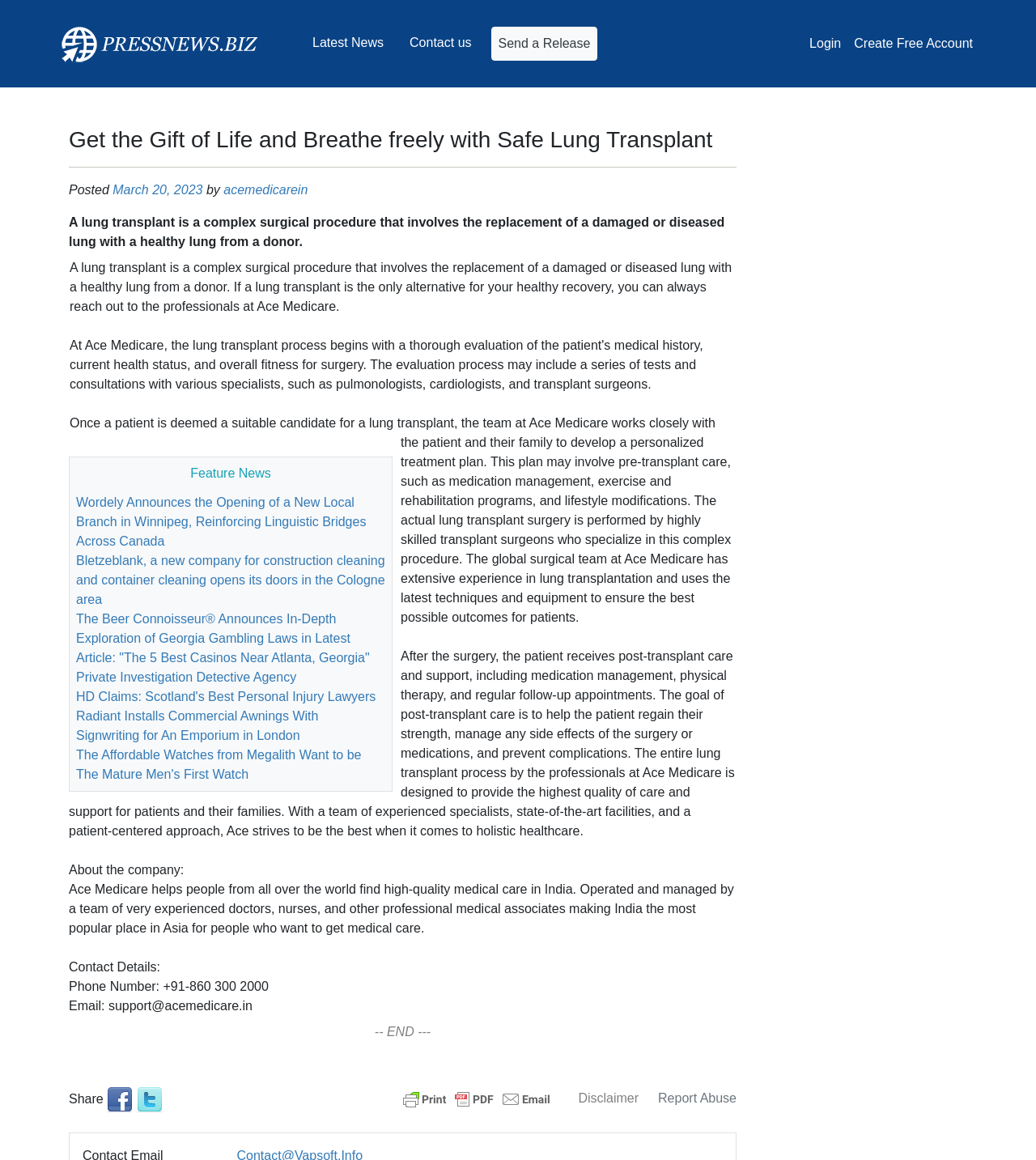Provide the bounding box coordinates of the HTML element this sentence describes: "Contact us".

[0.389, 0.023, 0.461, 0.051]